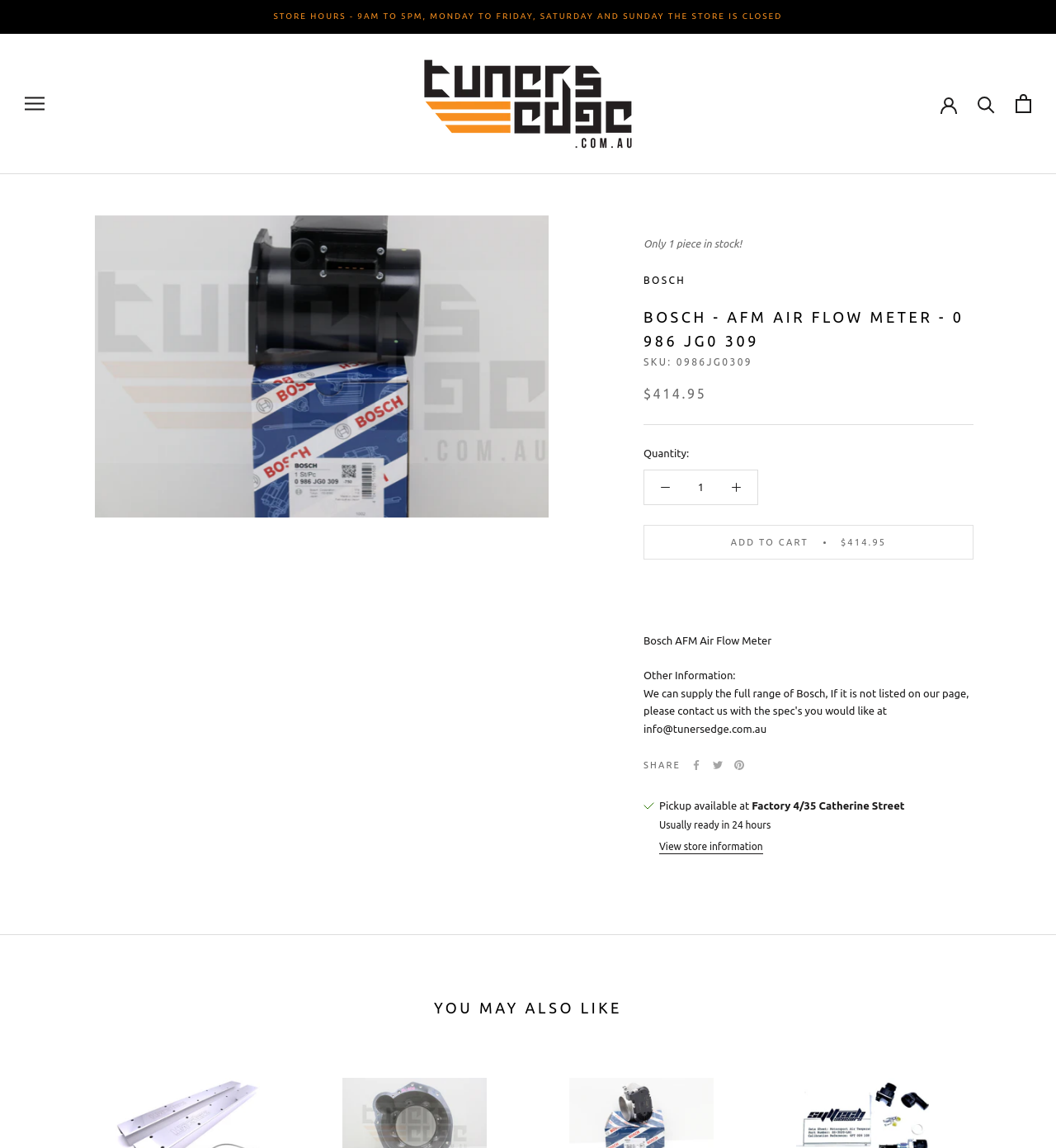What is the price of the Bosch AFM Air Flow Meter?
Based on the visual details in the image, please answer the question thoroughly.

I found the price of the Bosch AFM Air Flow Meter by looking at the static text element that says '$414.95' next to the 'ADD TO CART' button.